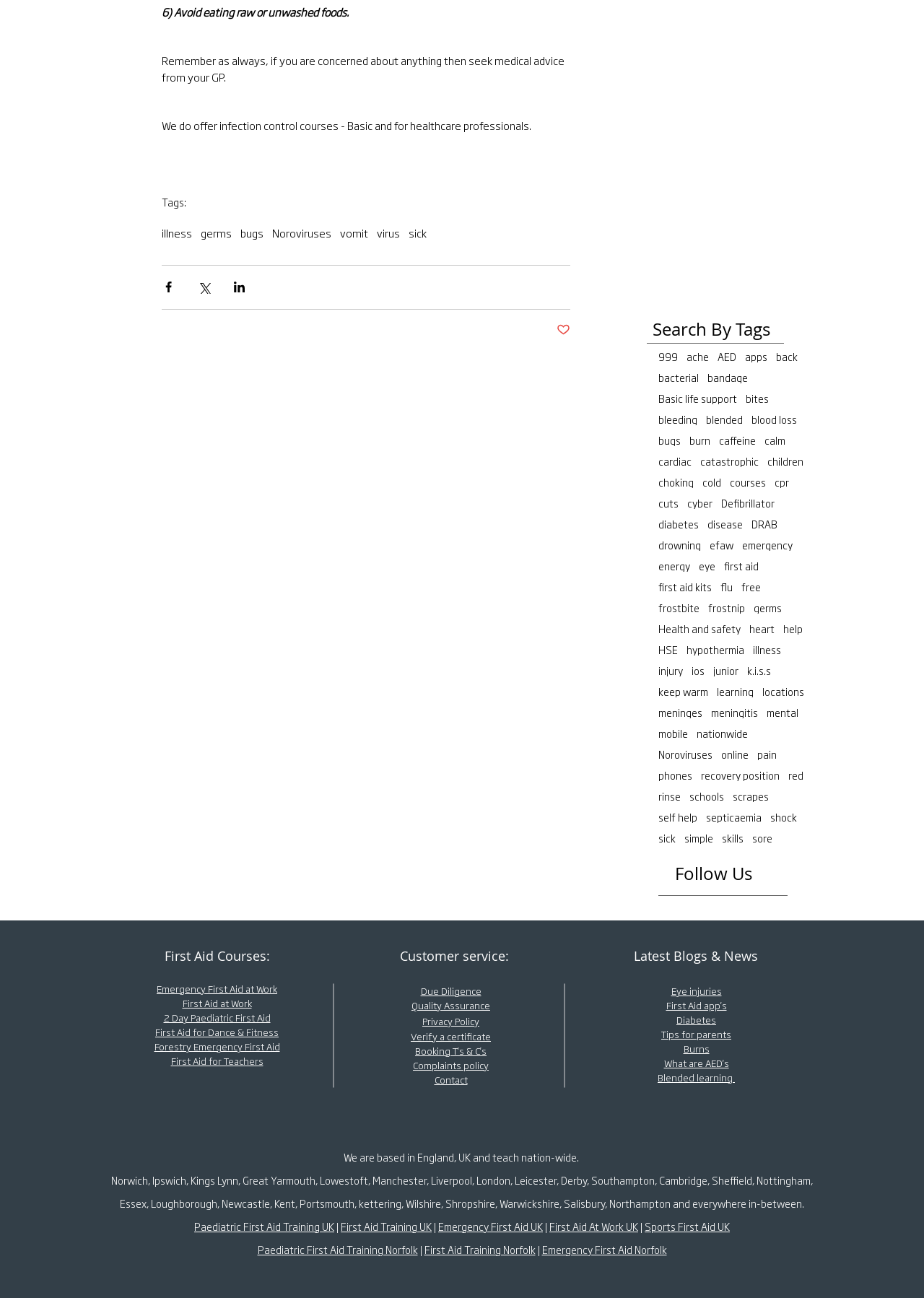Please look at the image and answer the question with a detailed explanation: What is the purpose of the 'Post not marked as liked' button?

The presence of a button labeled 'Post not marked as liked' suggests that its purpose is to allow users to like a post, and the button's label indicates that the post has not been liked yet.